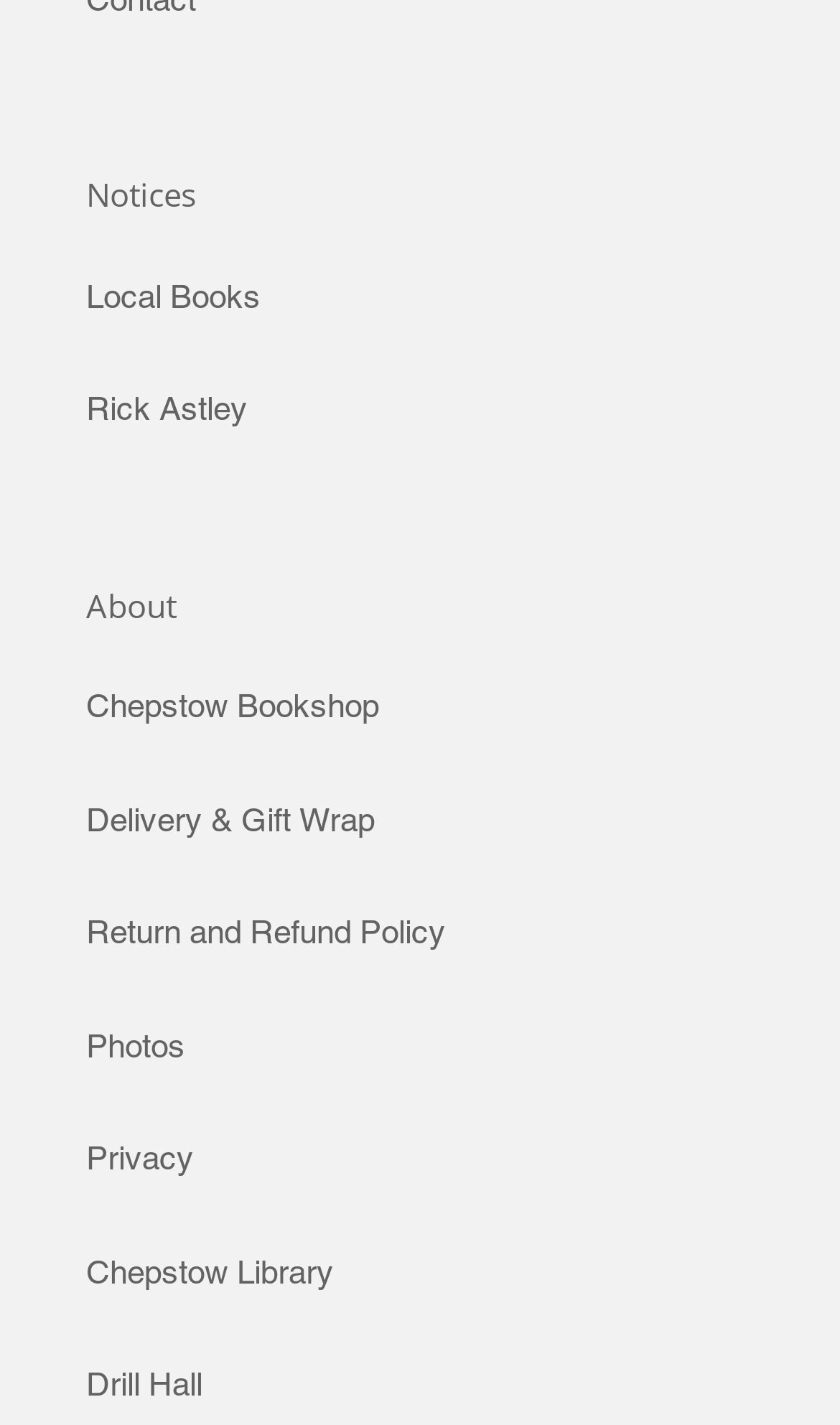Identify the bounding box coordinates for the UI element described as: "Photos". The coordinates should be provided as four floats between 0 and 1: [left, top, right, bottom].

[0.103, 0.72, 0.221, 0.746]